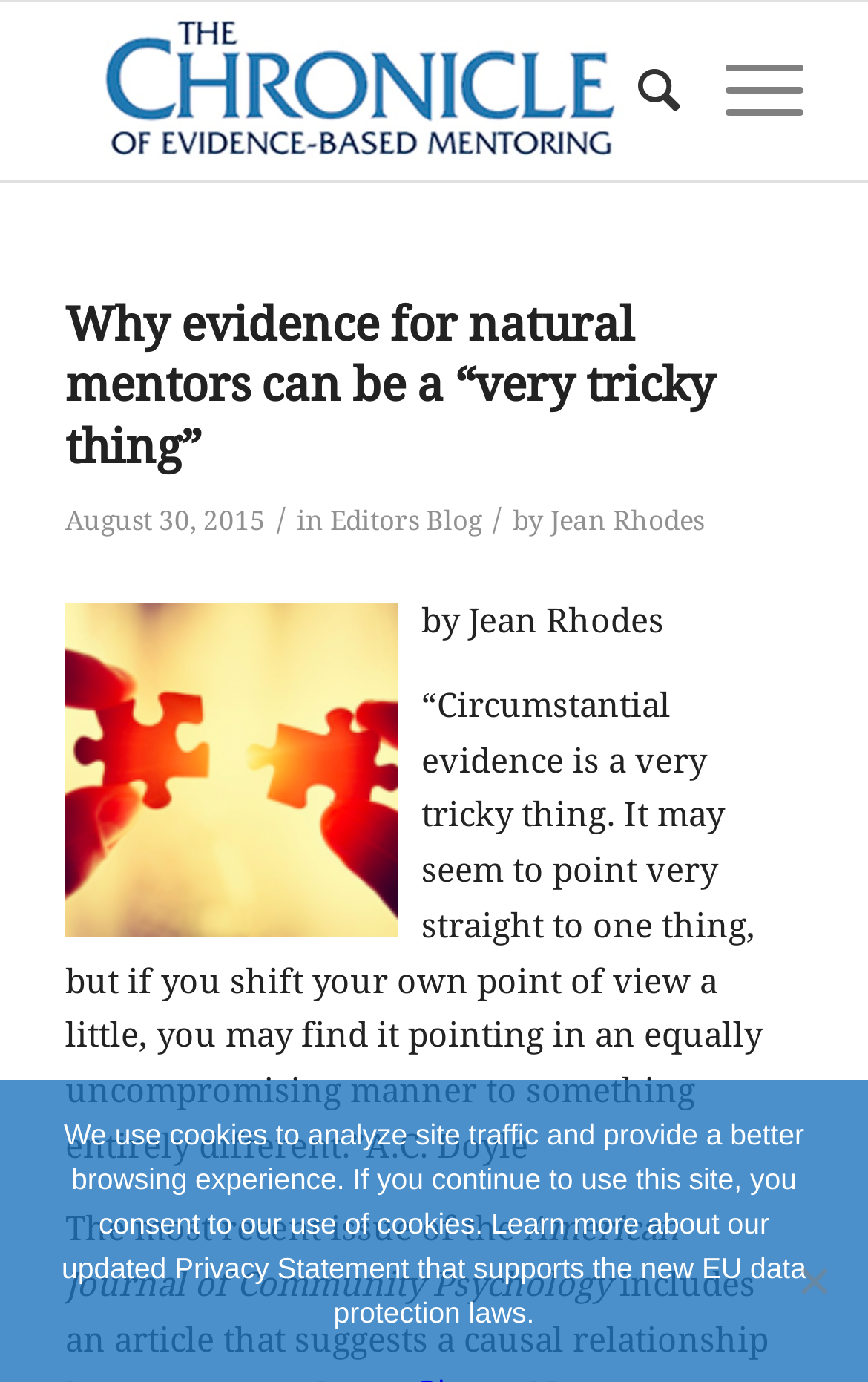Respond concisely with one word or phrase to the following query:
What is the name of the journal mentioned in the article?

American Journal of Community Psychology